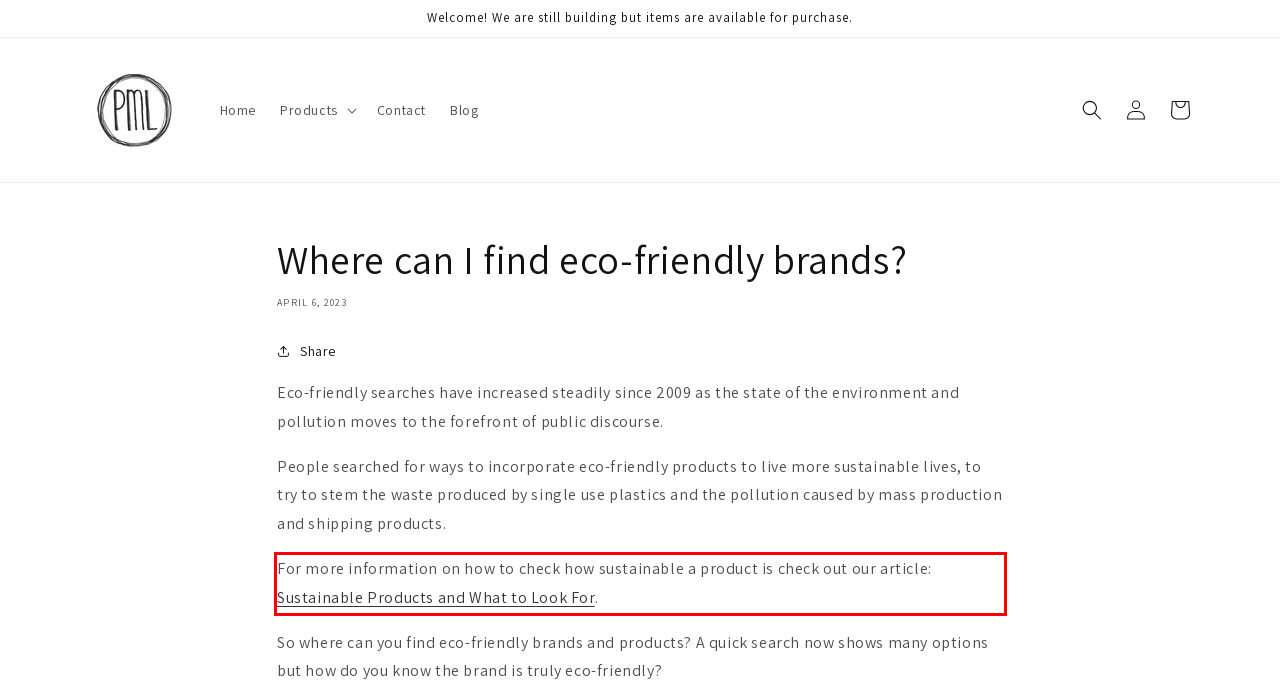You have a screenshot of a webpage where a UI element is enclosed in a red rectangle. Perform OCR to capture the text inside this red rectangle.

For more information on how to check how sustainable a product is check out our article: Sustainable Products and What to Look For.